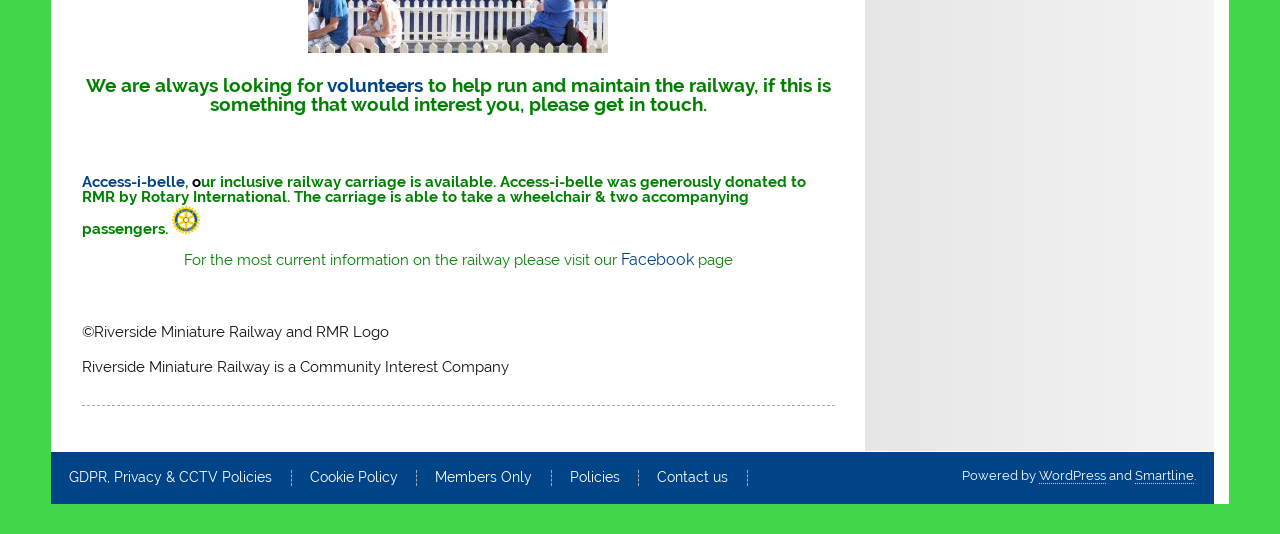Respond to the following question with a brief word or phrase:
What is the first hidden link?

volunteers